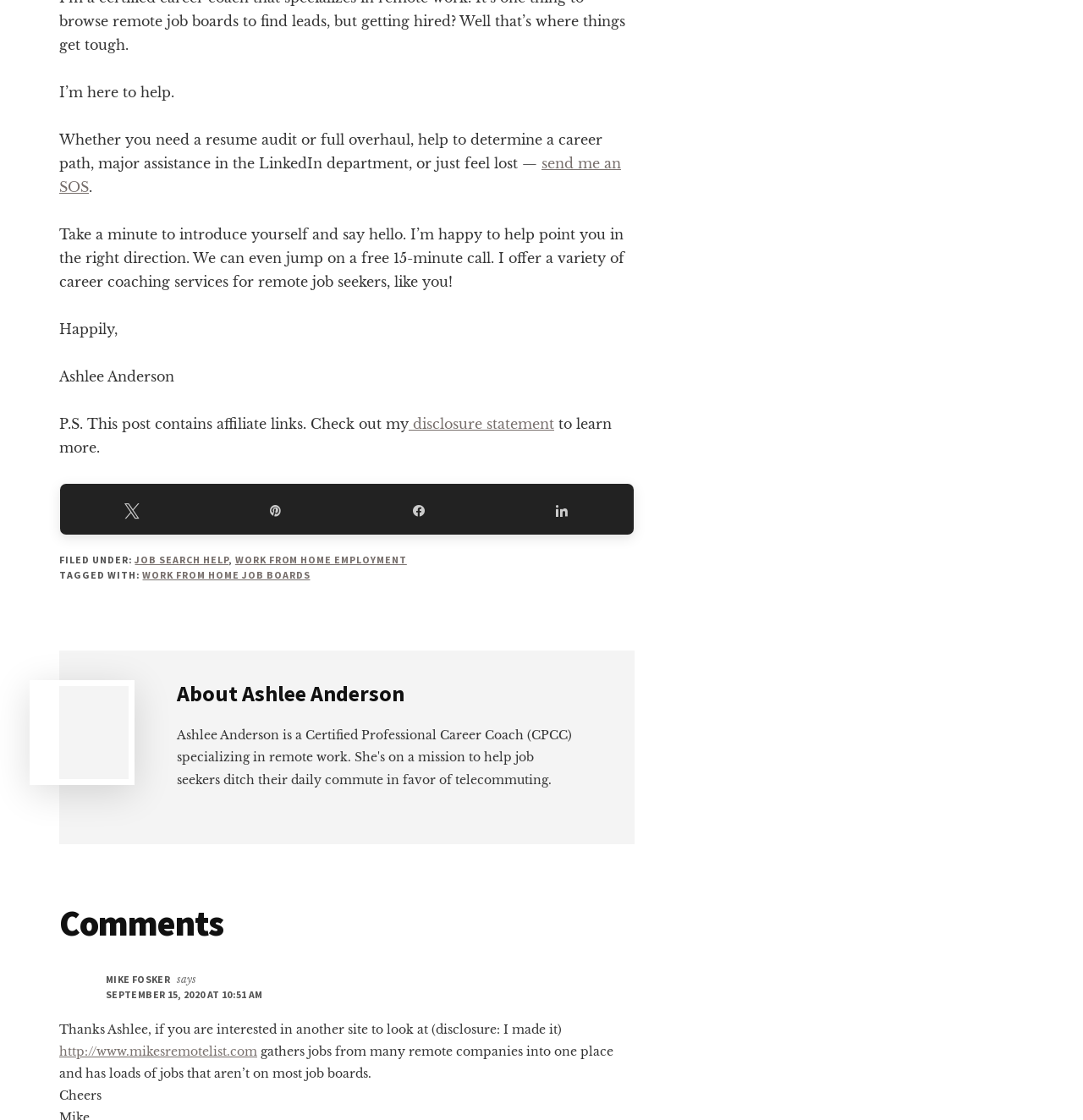Find the bounding box coordinates of the element's region that should be clicked in order to follow the given instruction: "follow 'MIKE FOSKER'". The coordinates should consist of four float numbers between 0 and 1, i.e., [left, top, right, bottom].

[0.098, 0.869, 0.157, 0.88]